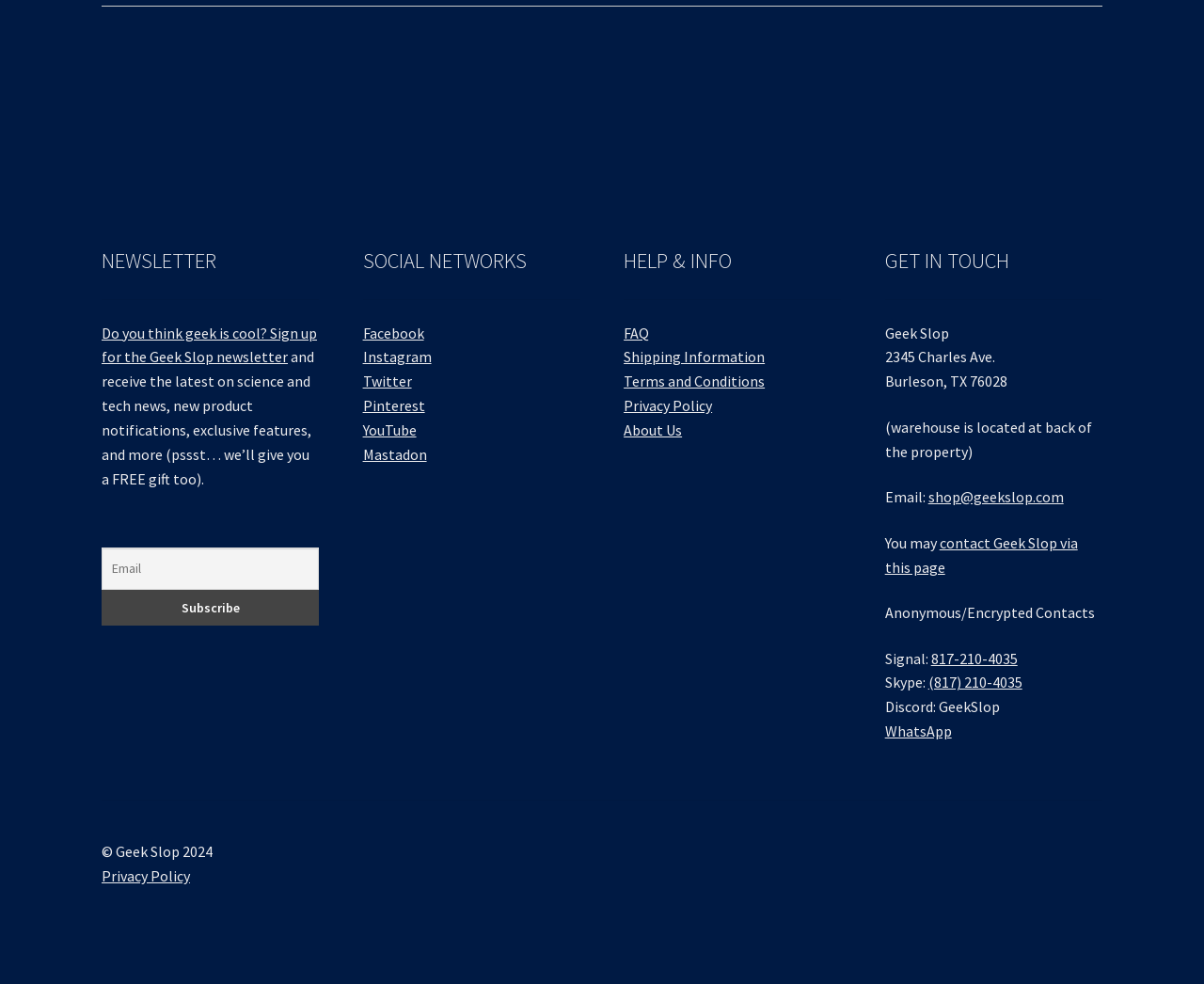What payment methods are accepted?
Please ensure your answer to the question is detailed and covers all necessary aspects.

Based on the images displayed on the webpage, it appears that the website accepts various credit cards, including American Express, JCB, Discover, MasterCard, and Visa, as well as PayPal.